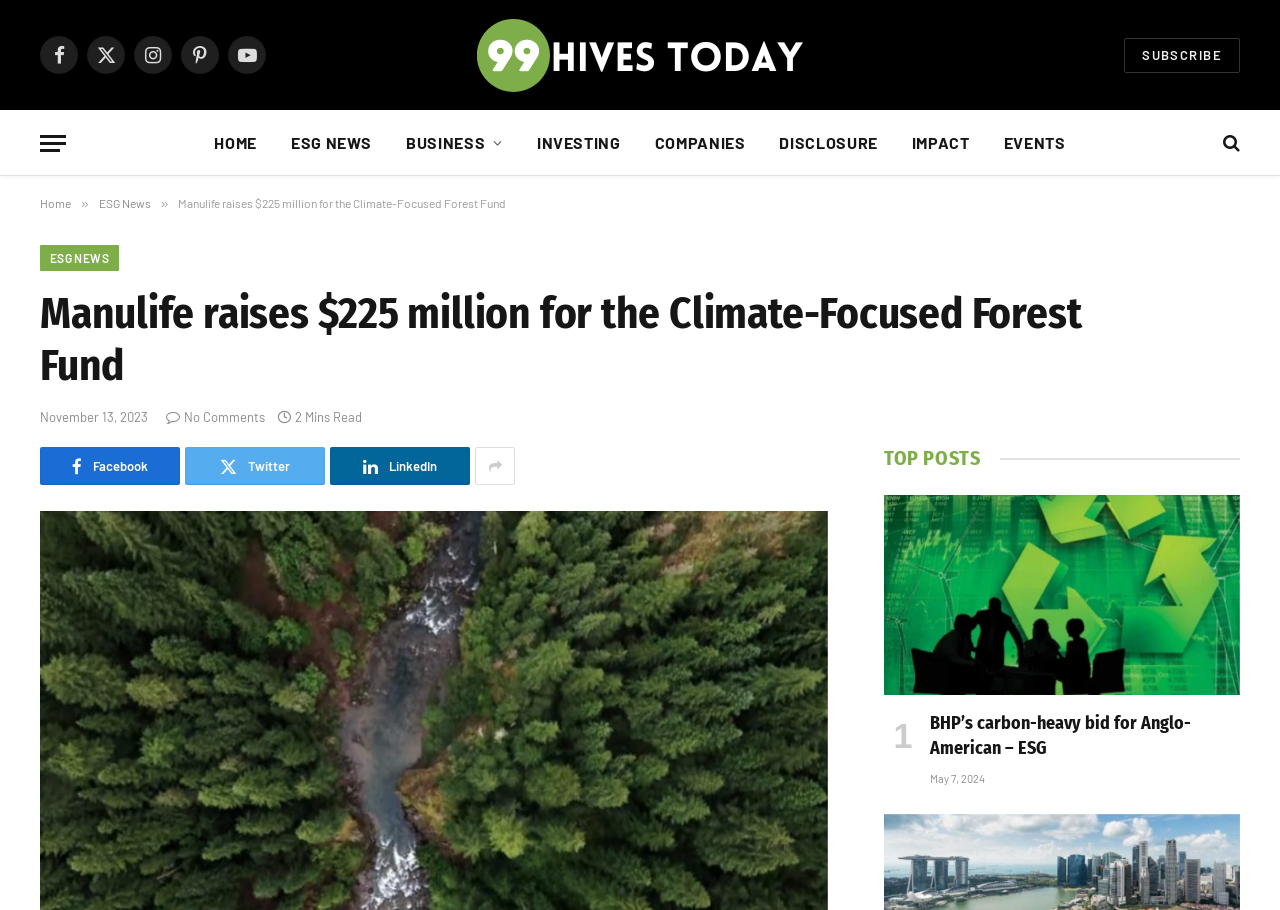Find the bounding box coordinates of the element to click in order to complete the given instruction: "Subscribe to 99 Hives."

[0.878, 0.041, 0.969, 0.08]